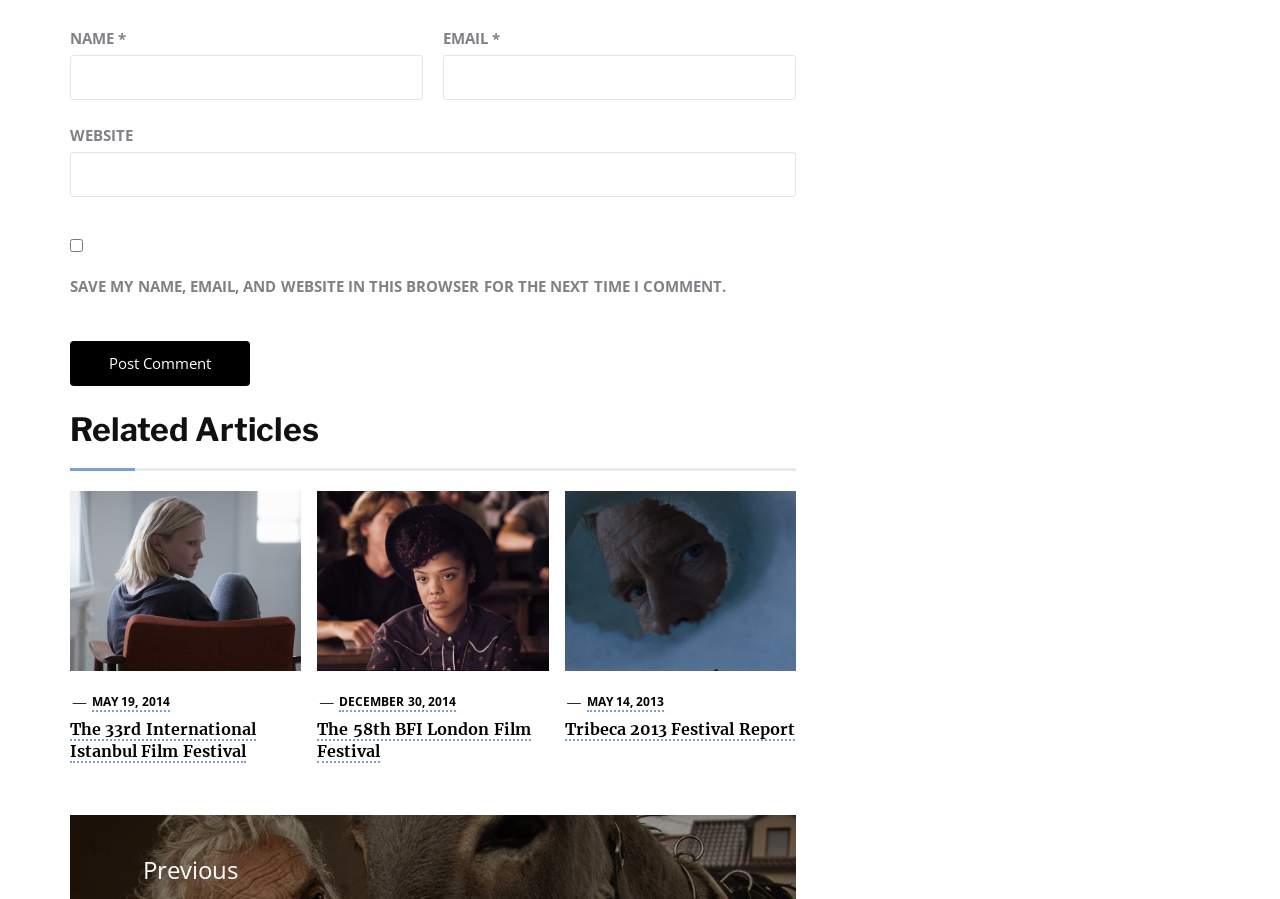Please identify the bounding box coordinates of the element that needs to be clicked to execute the following command: "Input your email". Provide the bounding box using four float numbers between 0 and 1, formatted as [left, top, right, bottom].

[0.346, 0.062, 0.622, 0.112]